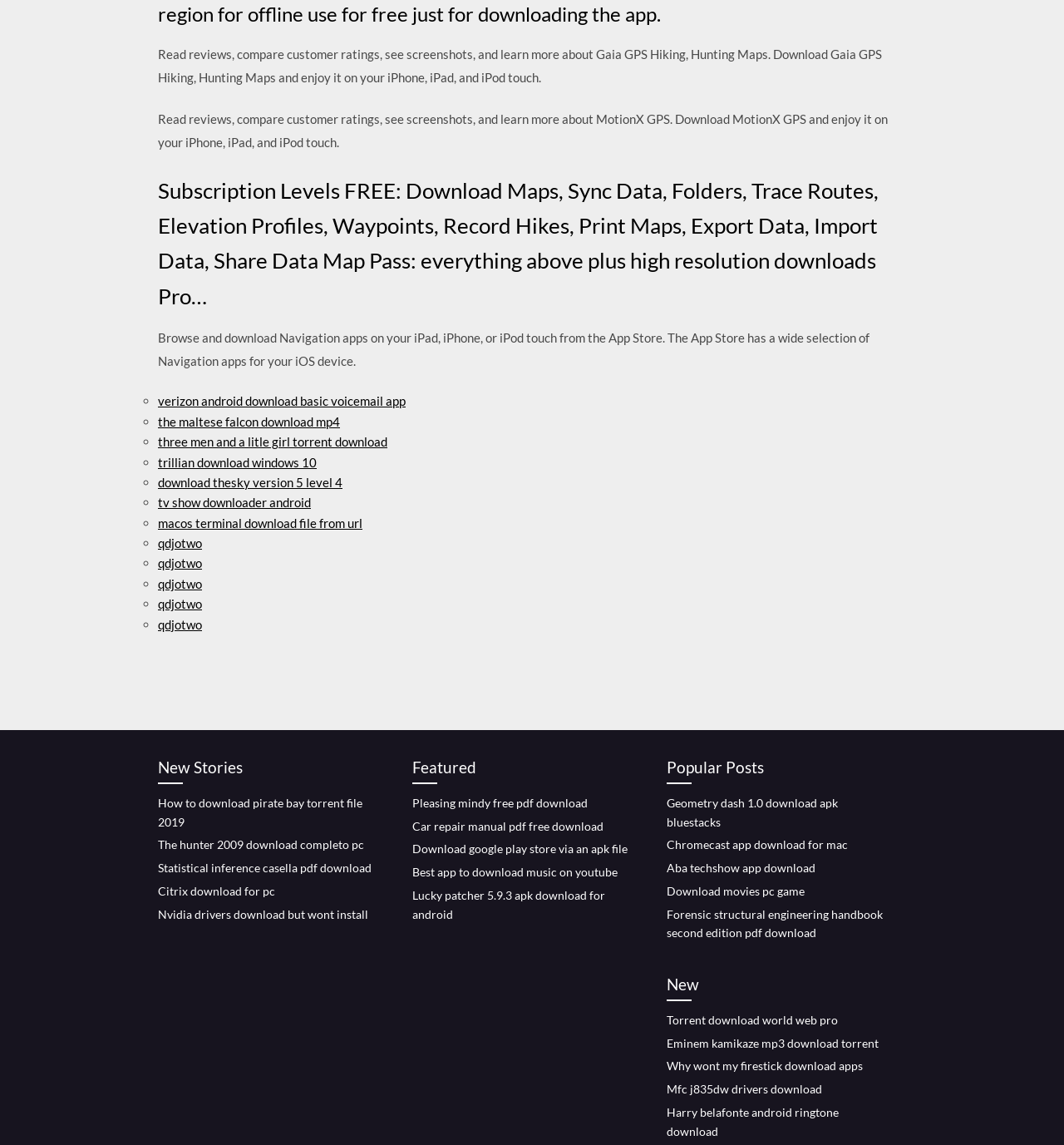Provide your answer in one word or a succinct phrase for the question: 
What categories are used to organize the content on this webpage?

New Stories, Featured, Popular Posts, New